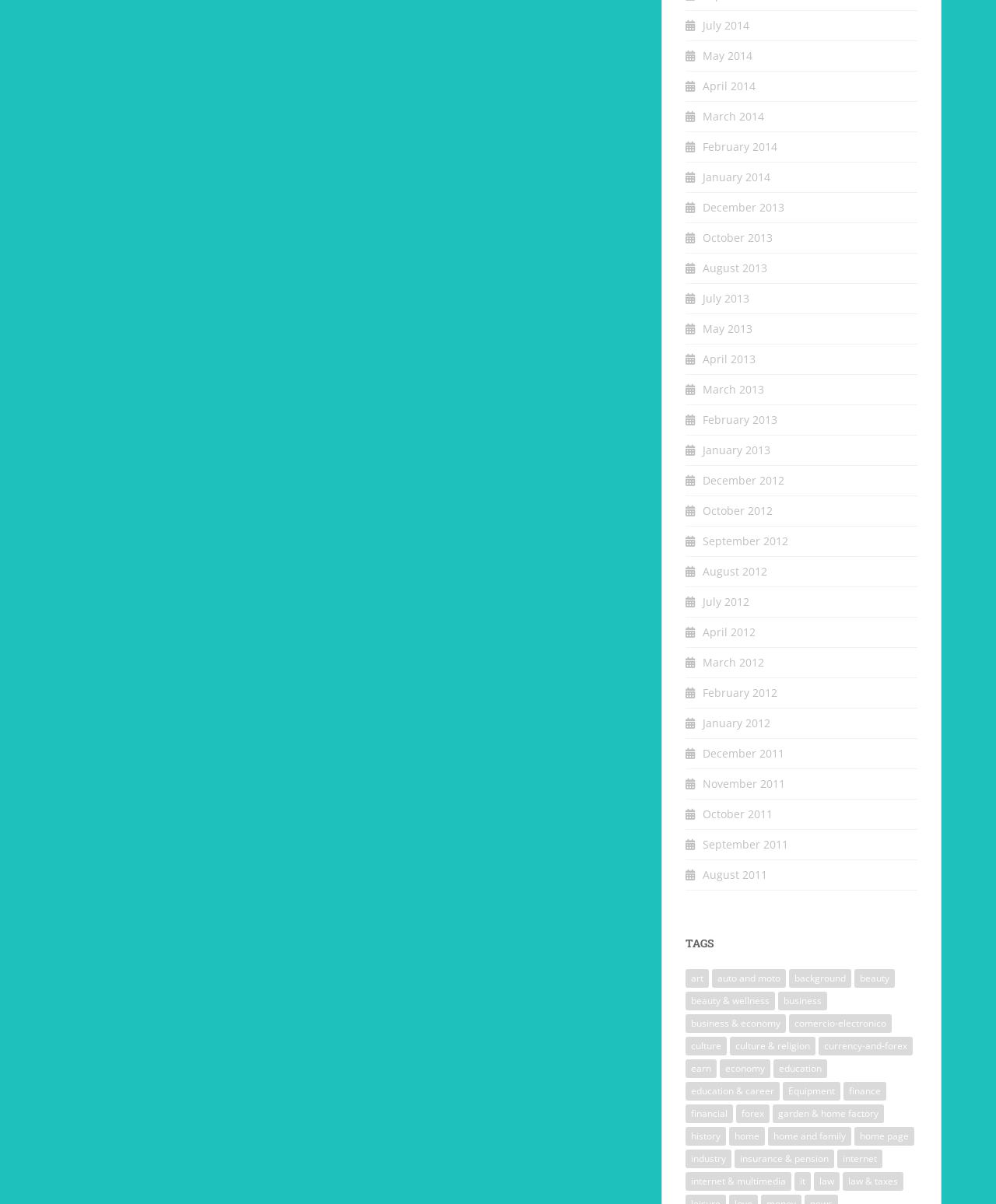Please identify the bounding box coordinates of where to click in order to follow the instruction: "View art tags".

[0.688, 0.805, 0.712, 0.82]